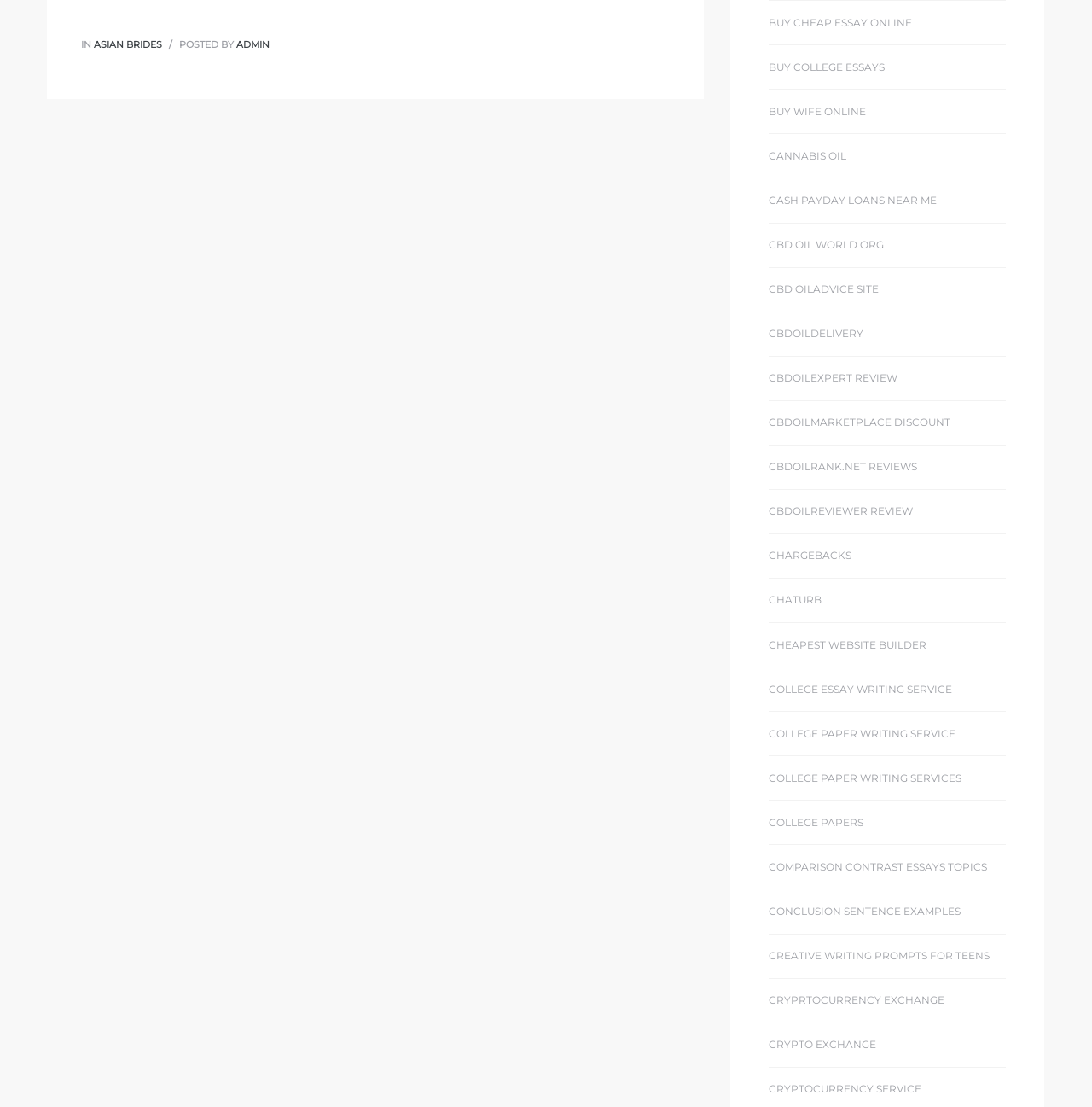Please provide the bounding box coordinates for the element that needs to be clicked to perform the instruction: "Click on ASIAN BRIDES". The coordinates must consist of four float numbers between 0 and 1, formatted as [left, top, right, bottom].

[0.086, 0.034, 0.148, 0.045]